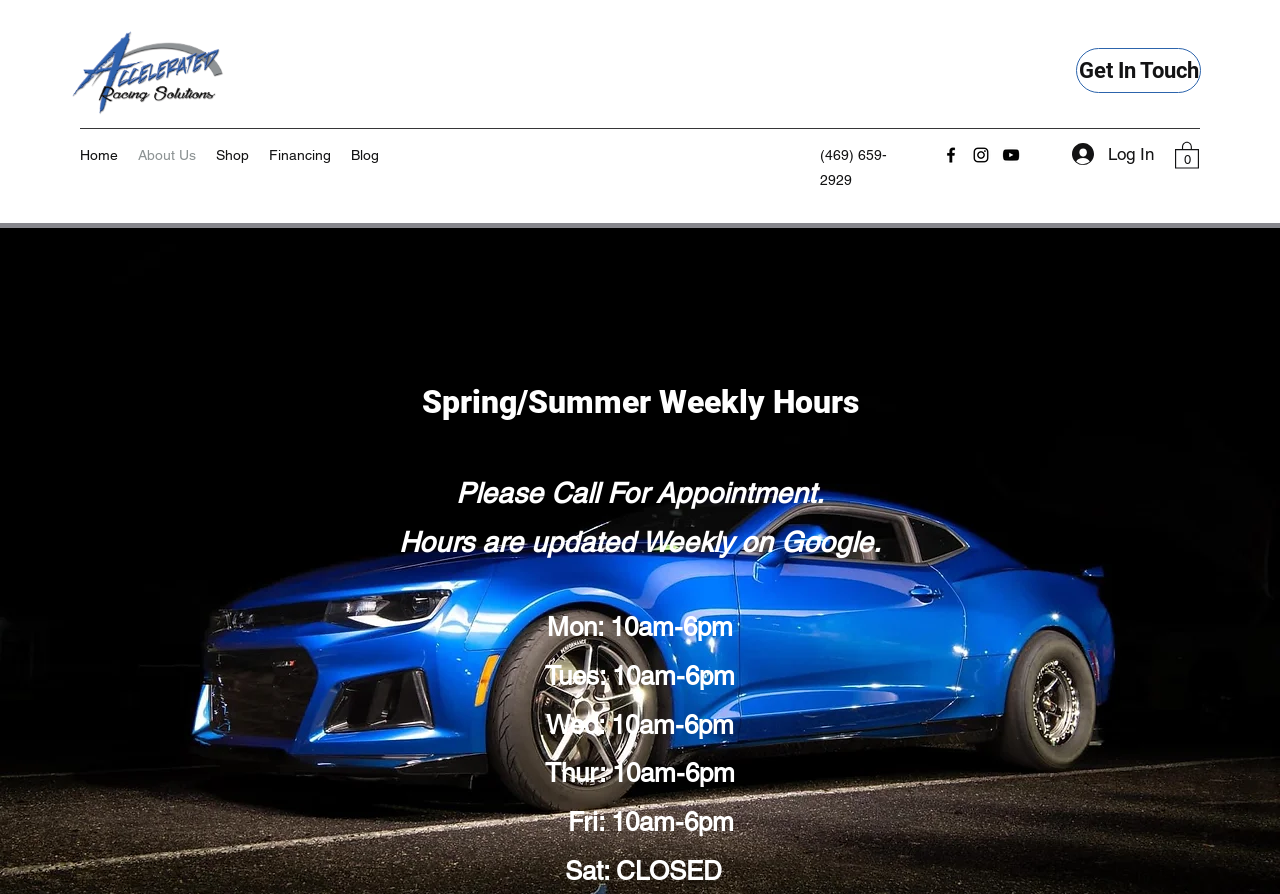Identify the bounding box coordinates for the element you need to click to achieve the following task: "Log In to the account". Provide the bounding box coordinates as four float numbers between 0 and 1, in the form [left, top, right, bottom].

[0.827, 0.149, 0.912, 0.196]